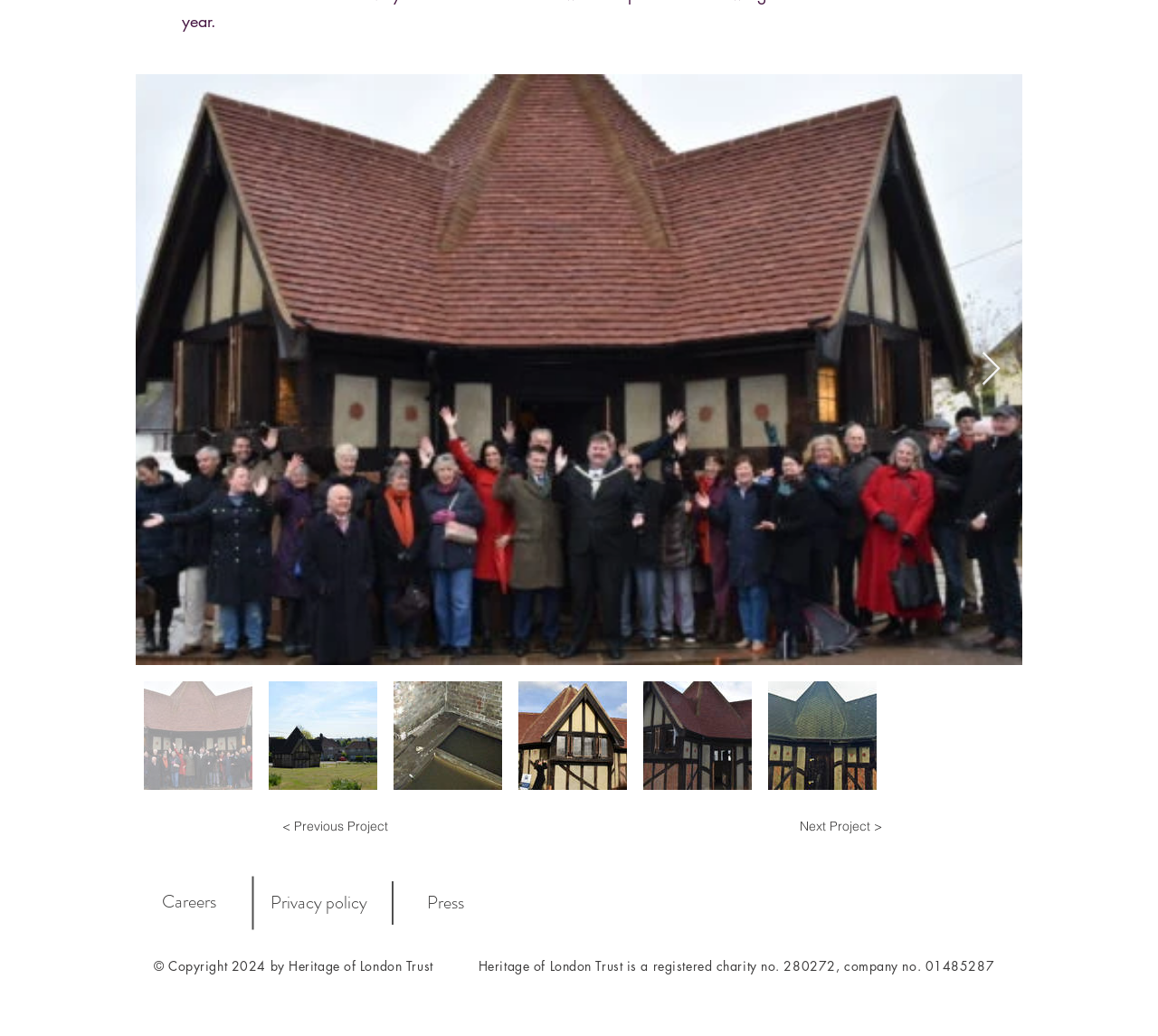Use a single word or phrase to answer this question: 
How many navigation buttons are available for projects?

2